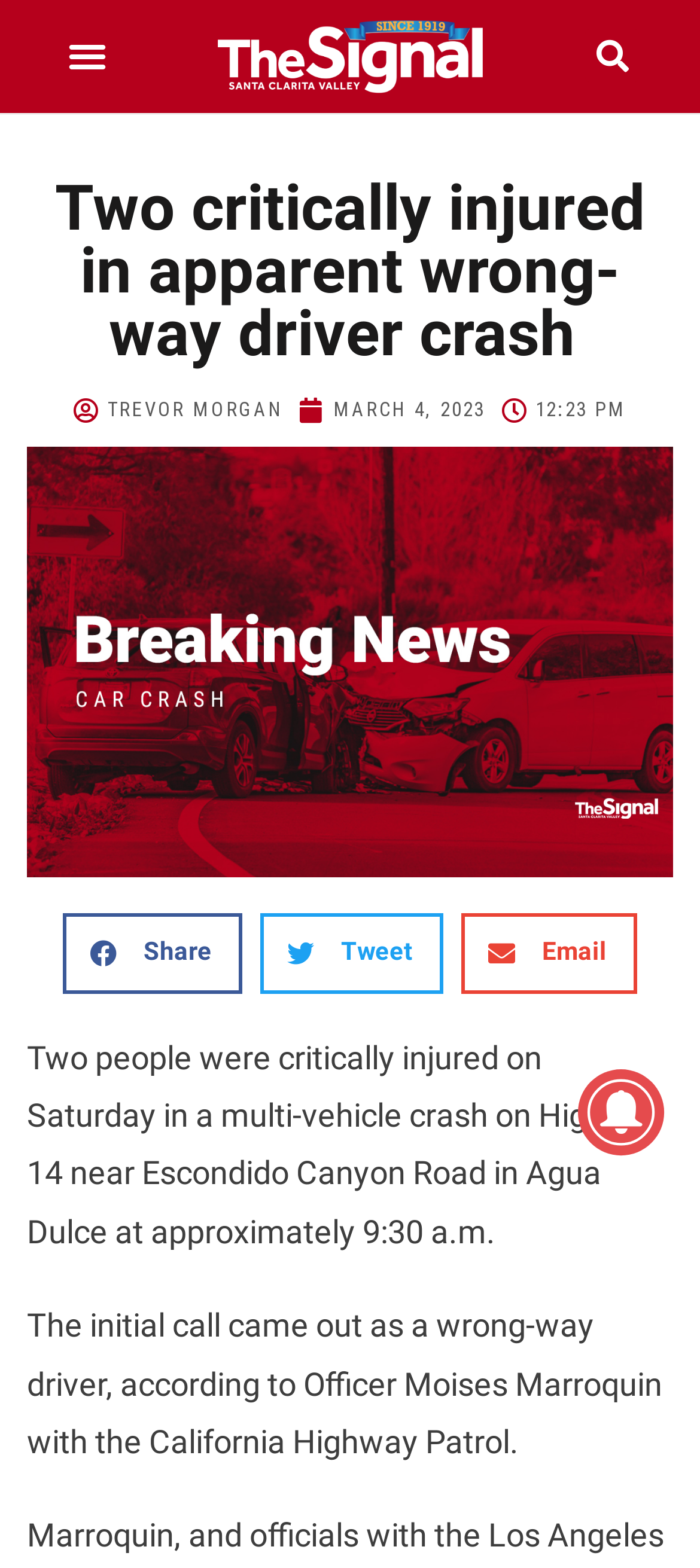Ascertain the bounding box coordinates for the UI element detailed here: "parent_node: Search for: value="Search"". The coordinates should be provided as [left, top, right, bottom] with each value being a float between 0 and 1.

None